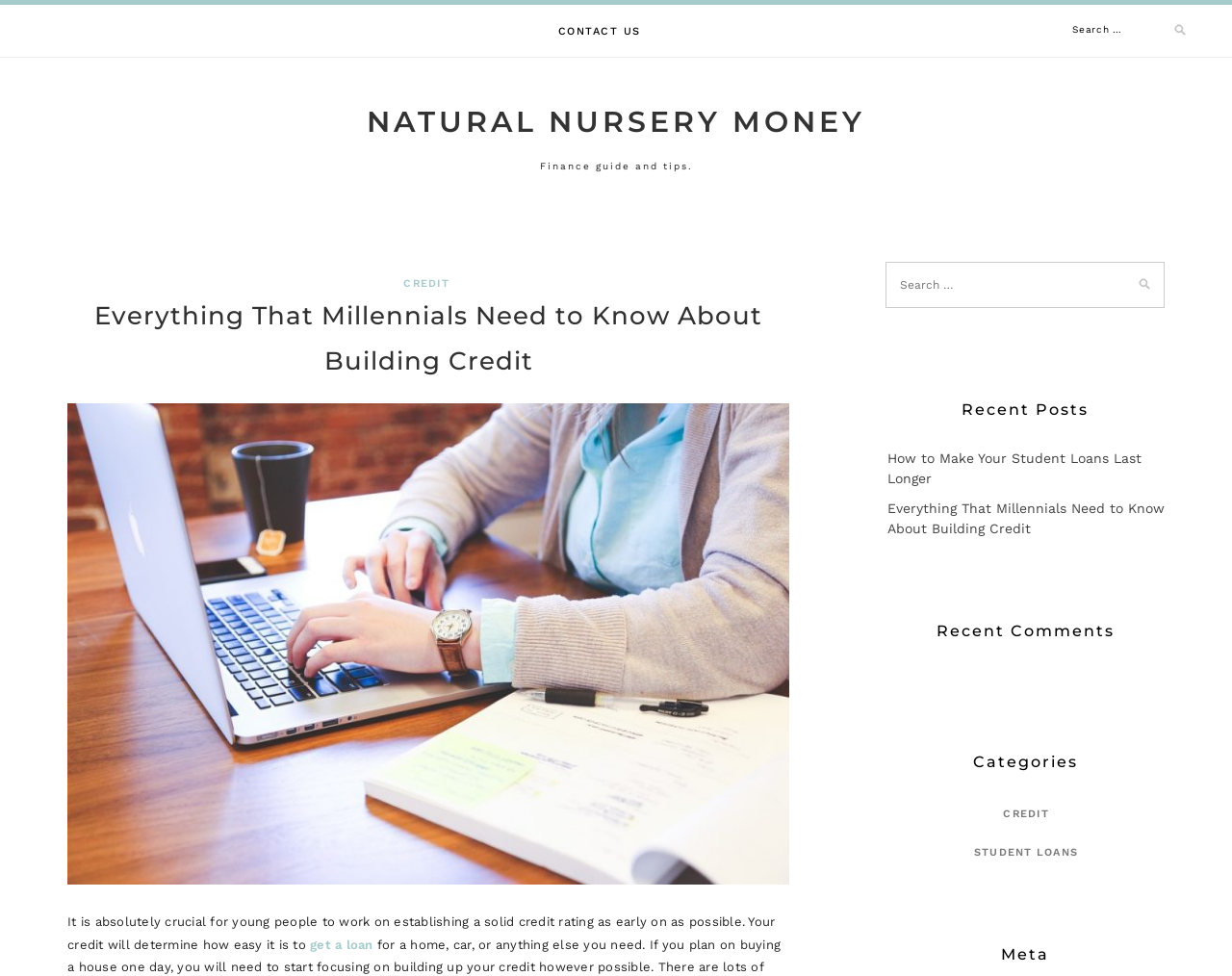Create an elaborate caption that covers all aspects of the webpage.

The webpage is about personal finance, specifically focusing on building credit for millennials. At the top left, there is a link to skip to the content. Below it, there is a navigation menu with a link to "CONTACT US" and a search bar. The search bar has a label "Search for:" and a text input field.

The main header section is located at the top center, displaying the title "NATURAL NURSERY MONEY" in large font. Below it, there is a tagline "Finance guide and tips." 

The main content area is divided into several sections. The first section has a header "Everything That Millennials Need to Know About Building Credit" and a brief introduction to the importance of building credit for young people. There is also a link to "get a loan" within the text.

To the right of the main content area, there are several sections. The first section has a search bar. Below it, there is a section titled "Recent Posts" with two links to articles, including one about making student loans last longer and another about building credit. 

Further down, there are sections titled "Recent Comments" and "Categories". The "Categories" section has two links to categories, "CREDIT" and "STUDENT LOANS". At the very bottom, there is a section titled "Meta".